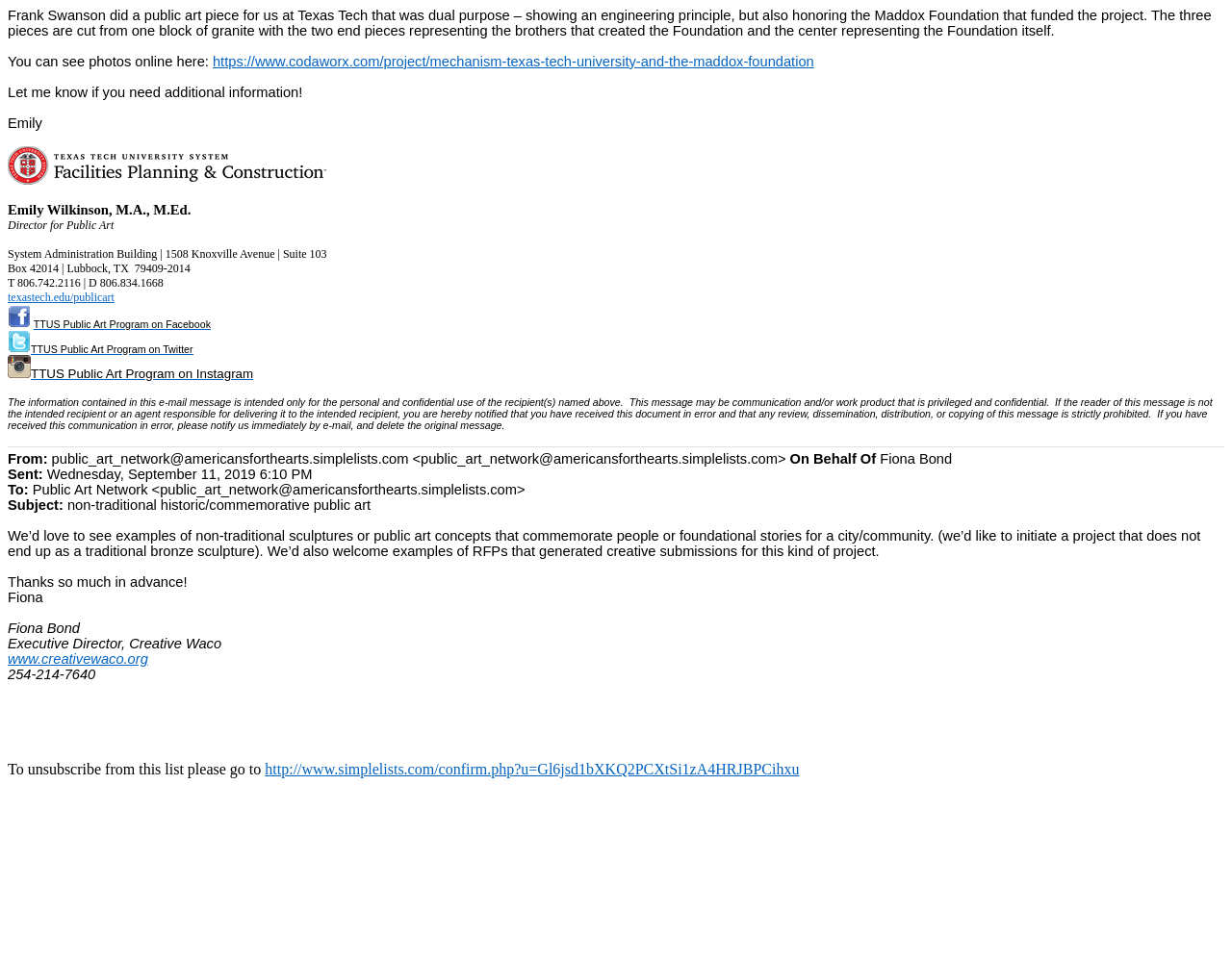What is the subject of the email?
Answer the question with a single word or phrase by looking at the picture.

non-traditional historic/commemorative public art